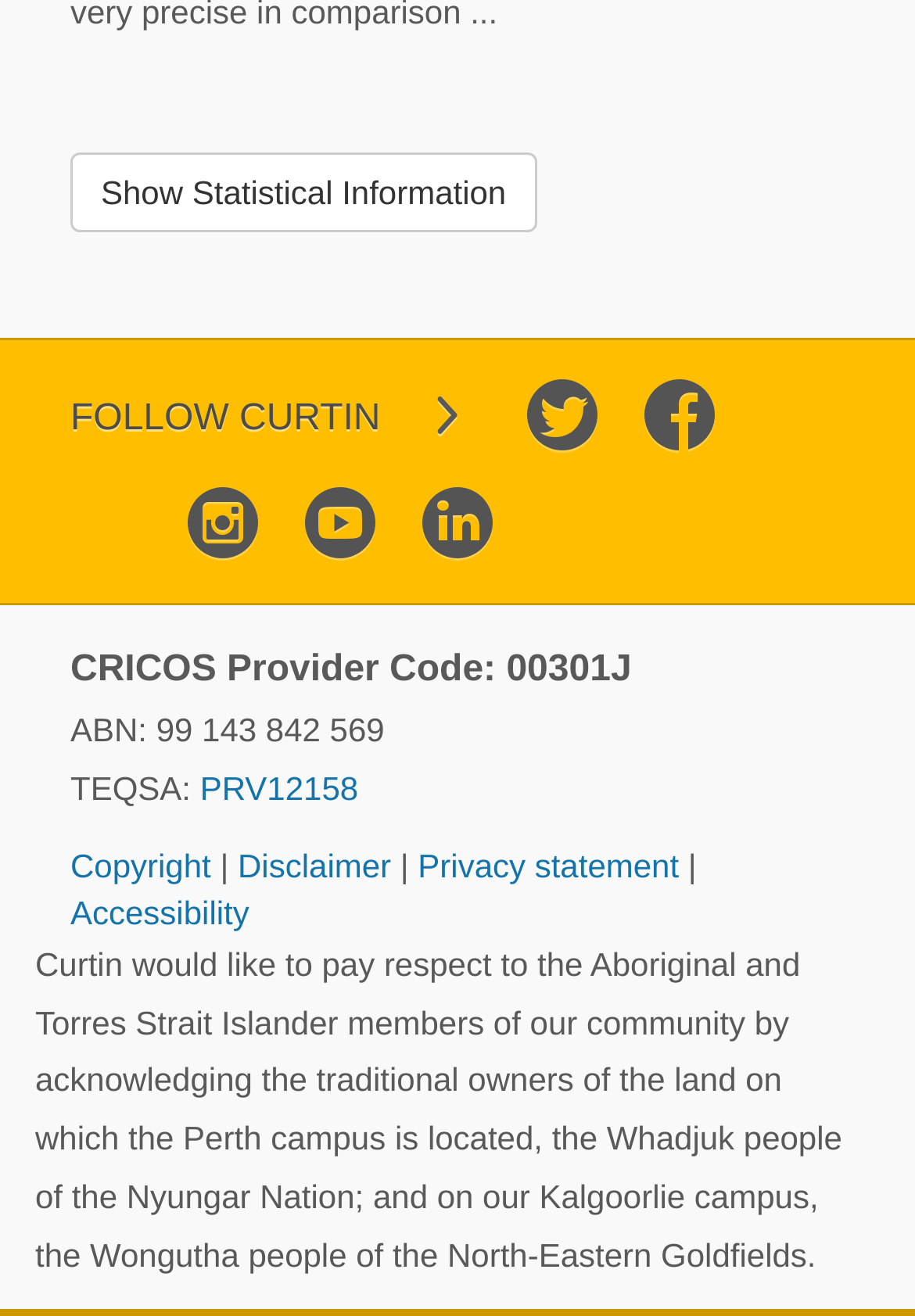Find the UI element described as: "" and predict its bounding box coordinates. Ensure the coordinates are four float numbers between 0 and 1, [left, top, right, bottom].

[0.462, 0.368, 0.538, 0.441]